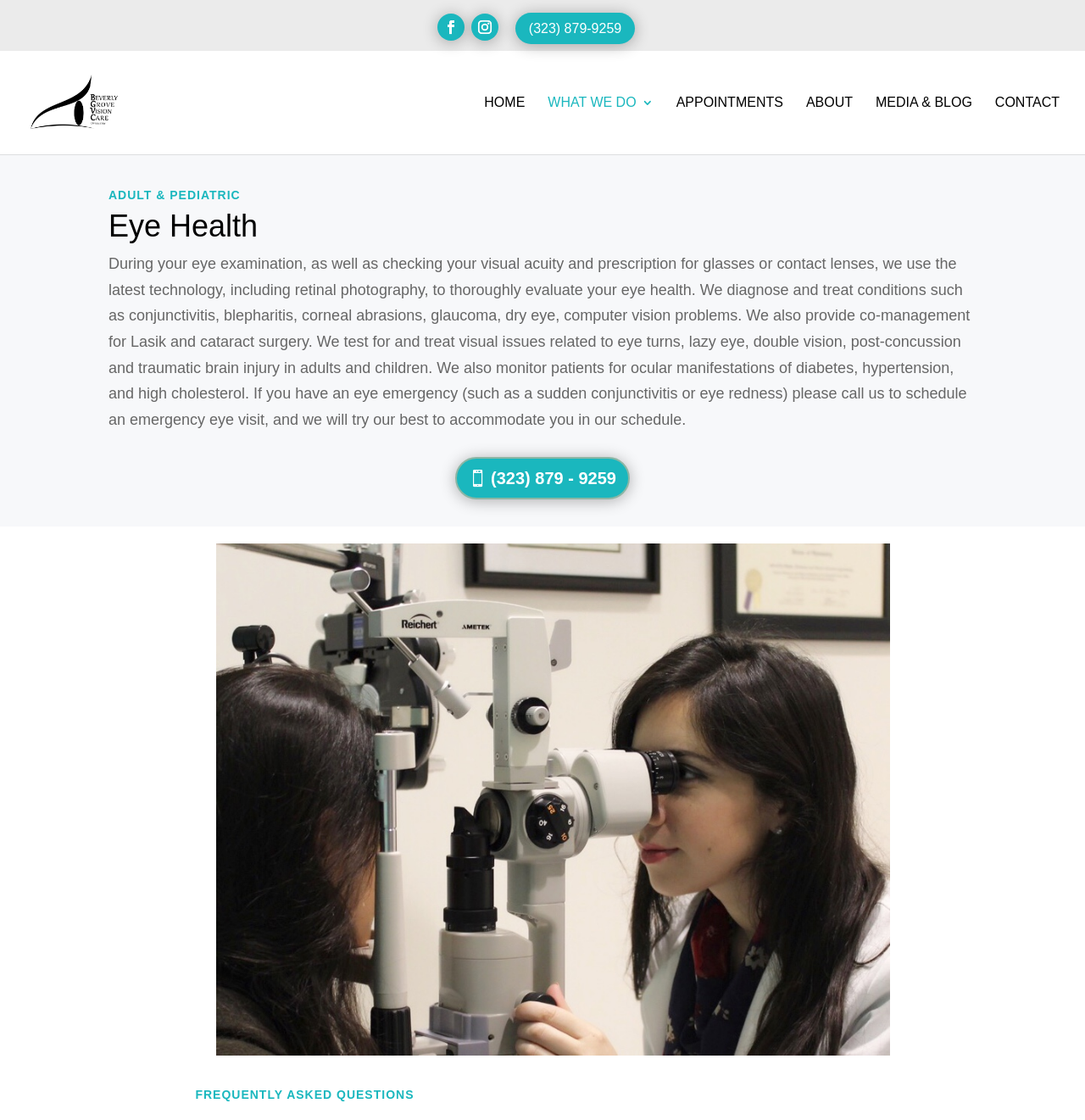What is the topic of the 'FREQUENTLY ASKED QUESTIONS' section?
Based on the visual, give a brief answer using one word or a short phrase.

Frequently asked questions